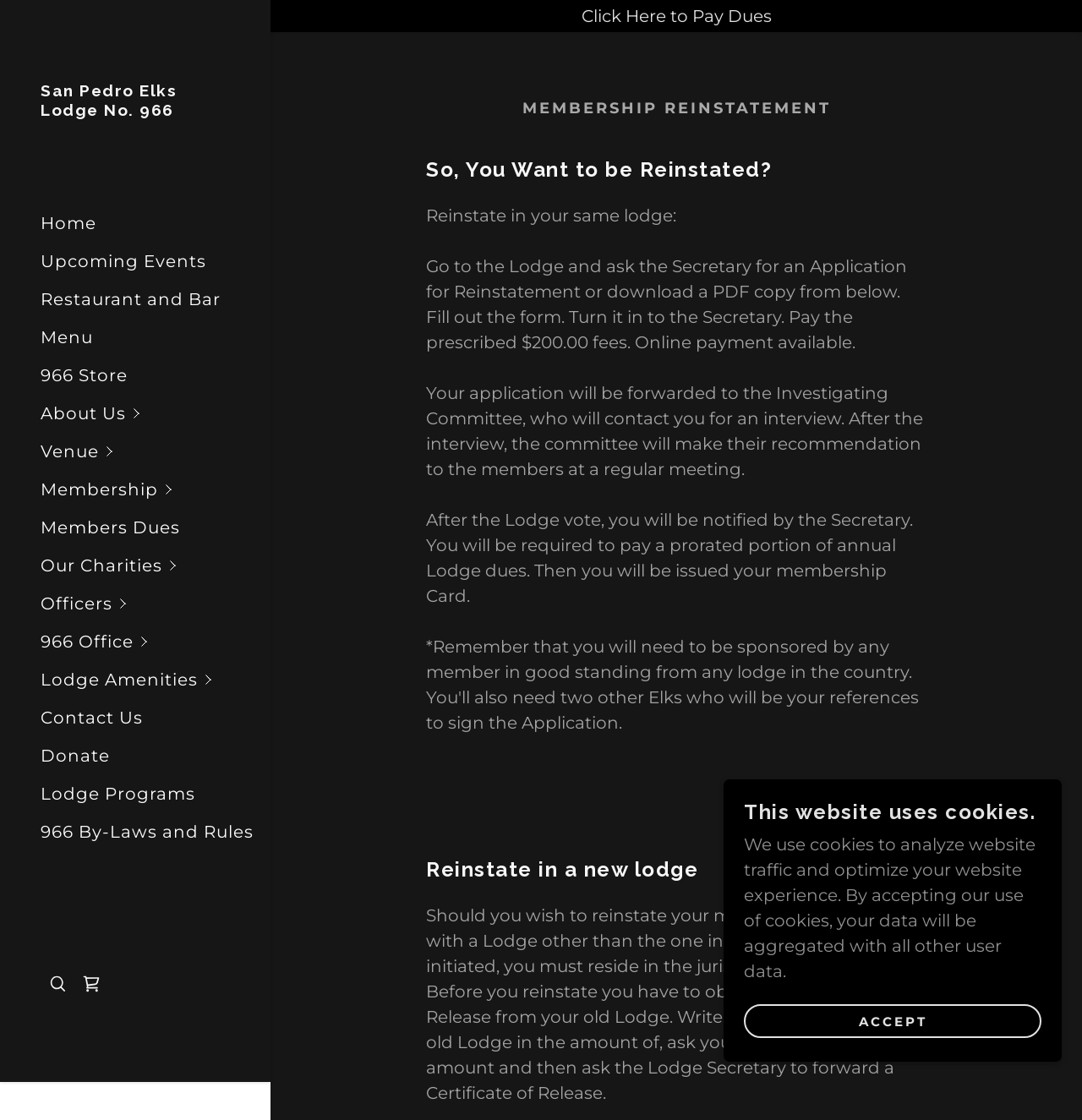What is the name of the Elks lodge?
Answer with a single word or phrase, using the screenshot for reference.

San Pedro Elks Lodge No. 966